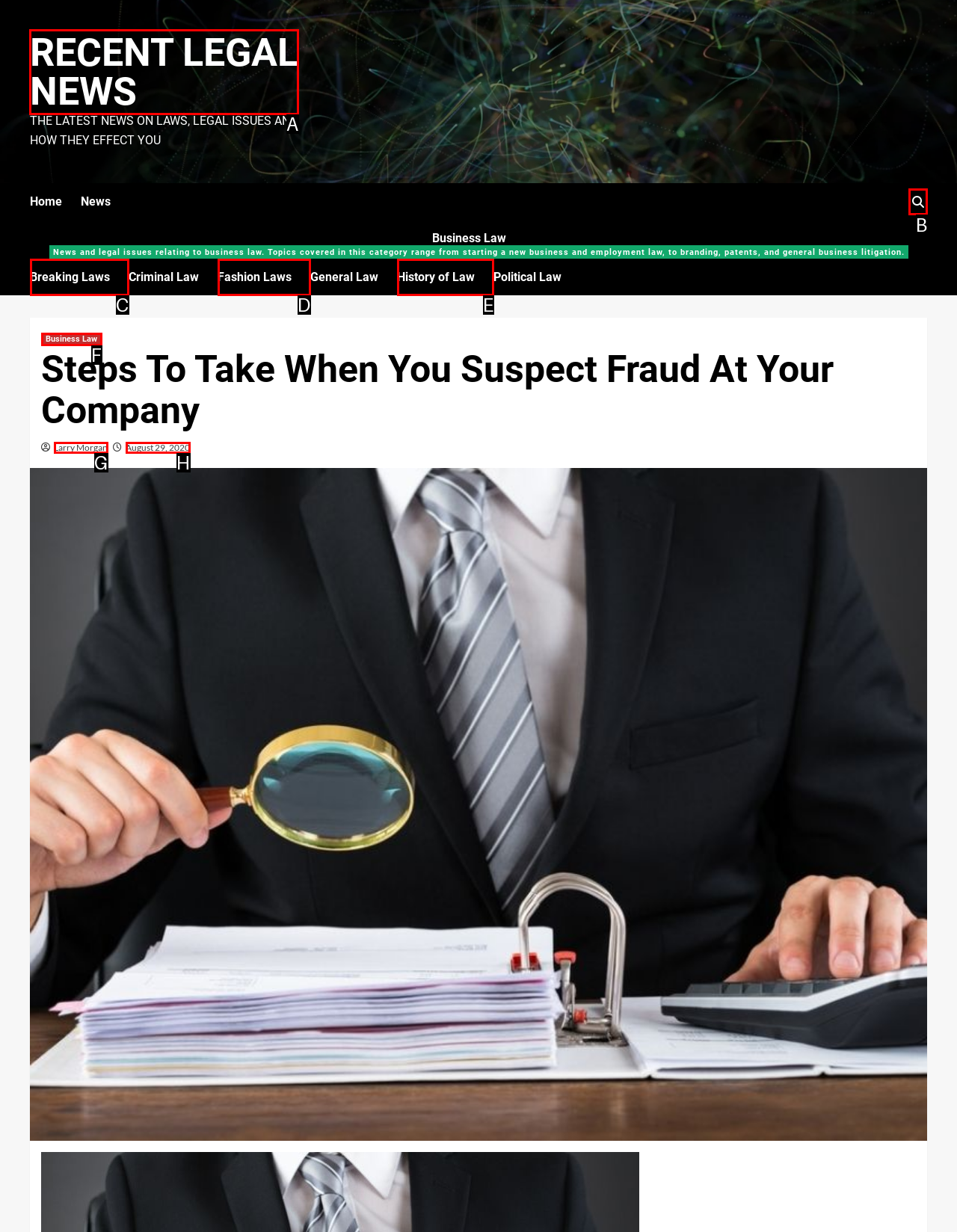Based on the choices marked in the screenshot, which letter represents the correct UI element to perform the task: go to recent legal news?

A